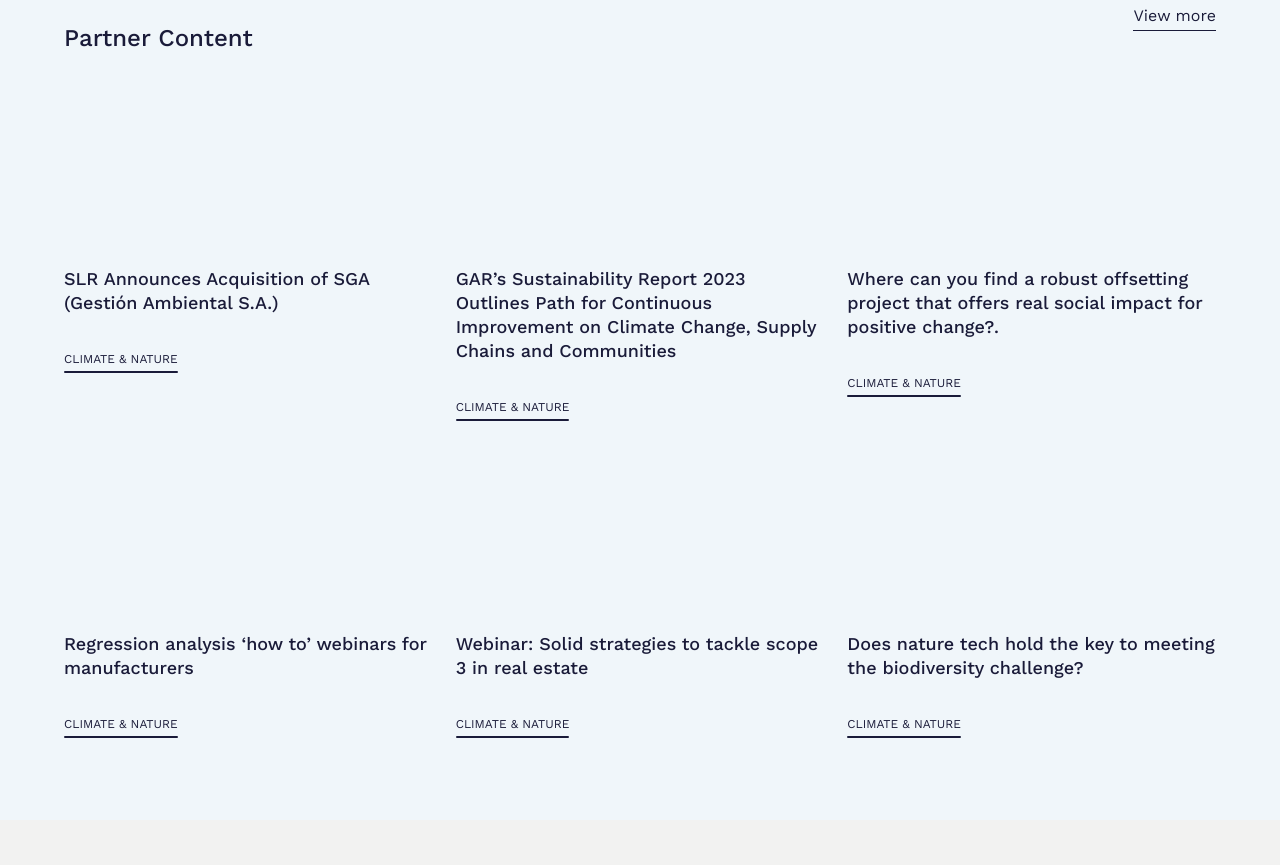Given the description of the UI element: "View more", predict the bounding box coordinates in the form of [left, top, right, bottom], with each value being a float between 0 and 1.

[0.886, 0.007, 0.95, 0.035]